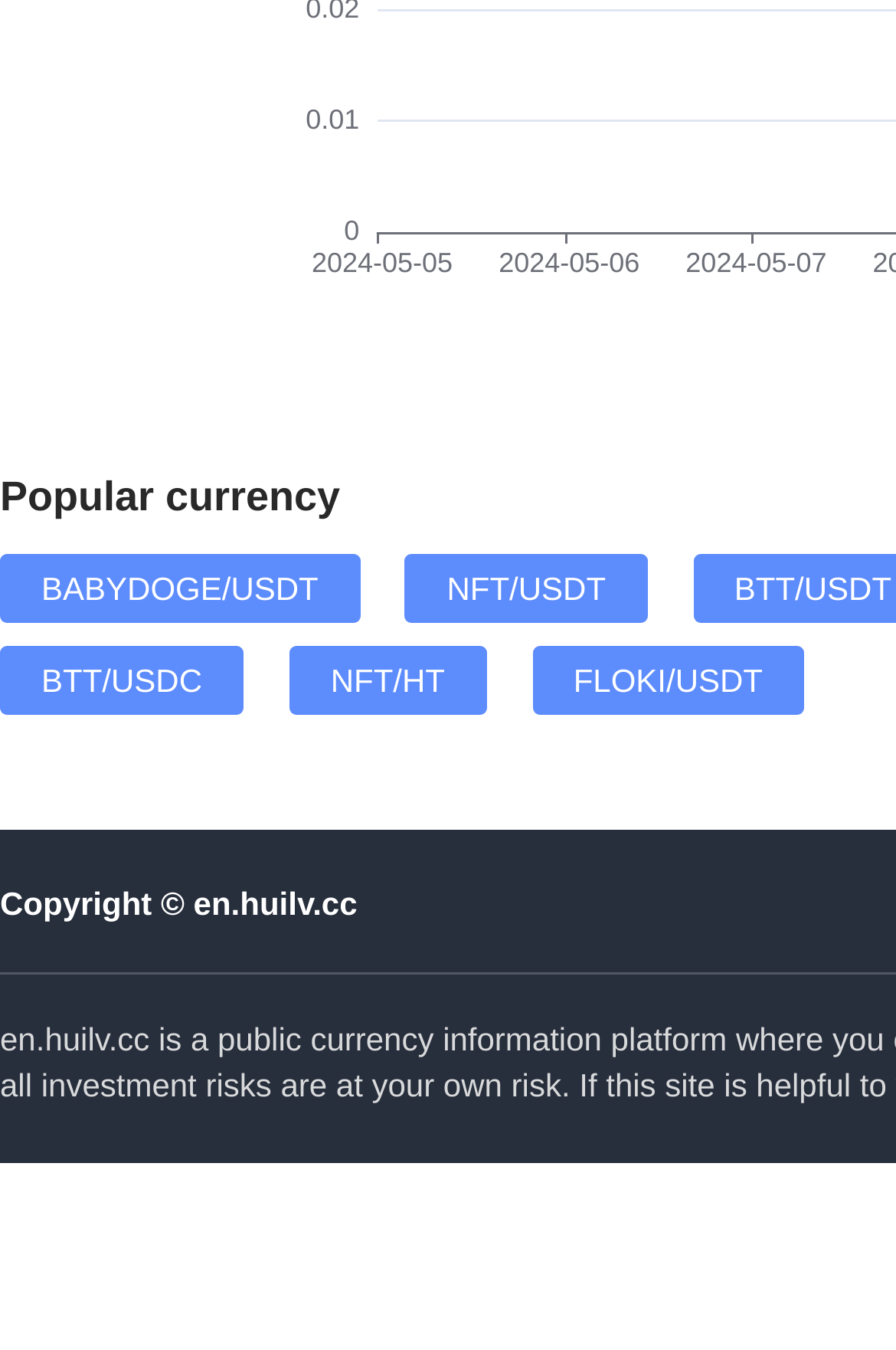How many StaticText elements are there?
Answer briefly with a single word or phrase based on the image.

2